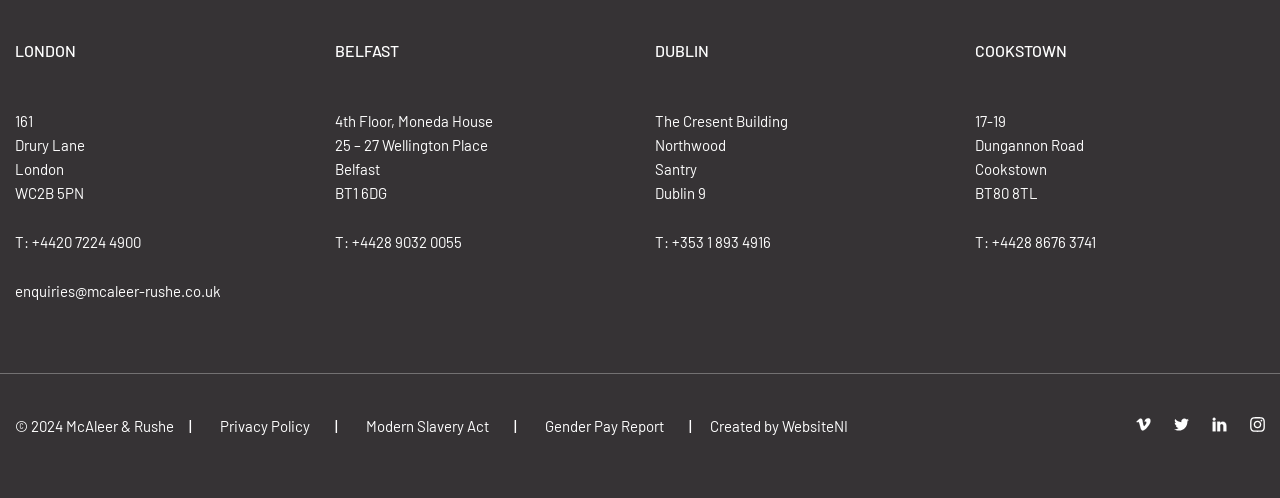What is the phone number of the Belfast office?
From the details in the image, answer the question comprehensively.

I found the phone number by looking at the link element under the 'BELFAST' heading, which lists the phone number as '+4428 9032 0055'.